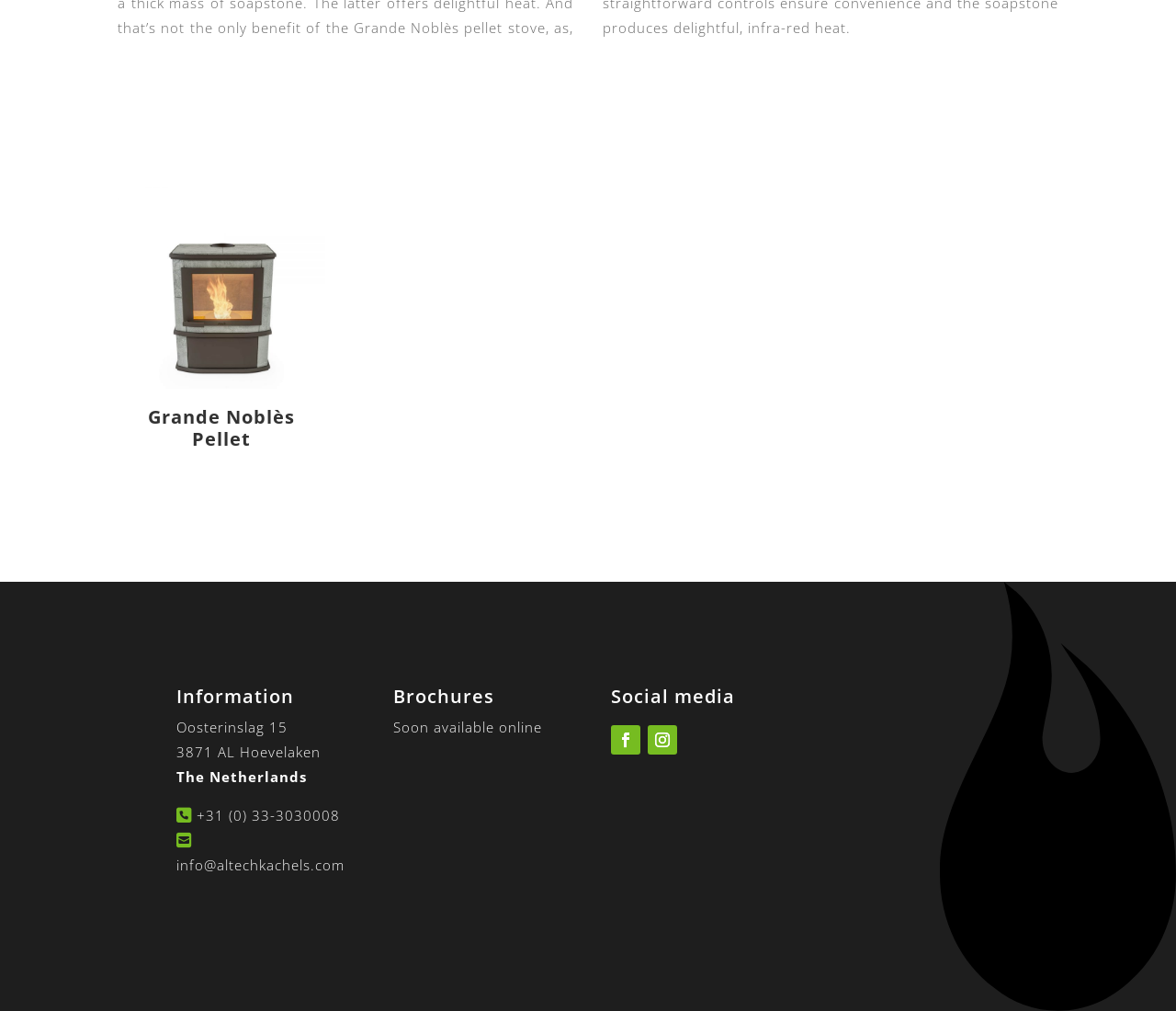How many social media links are there?
Based on the image, answer the question with as much detail as possible.

I found the social media links by looking at the link elements under the 'Social media' heading, which contains two links represented by the icons '' and ''.